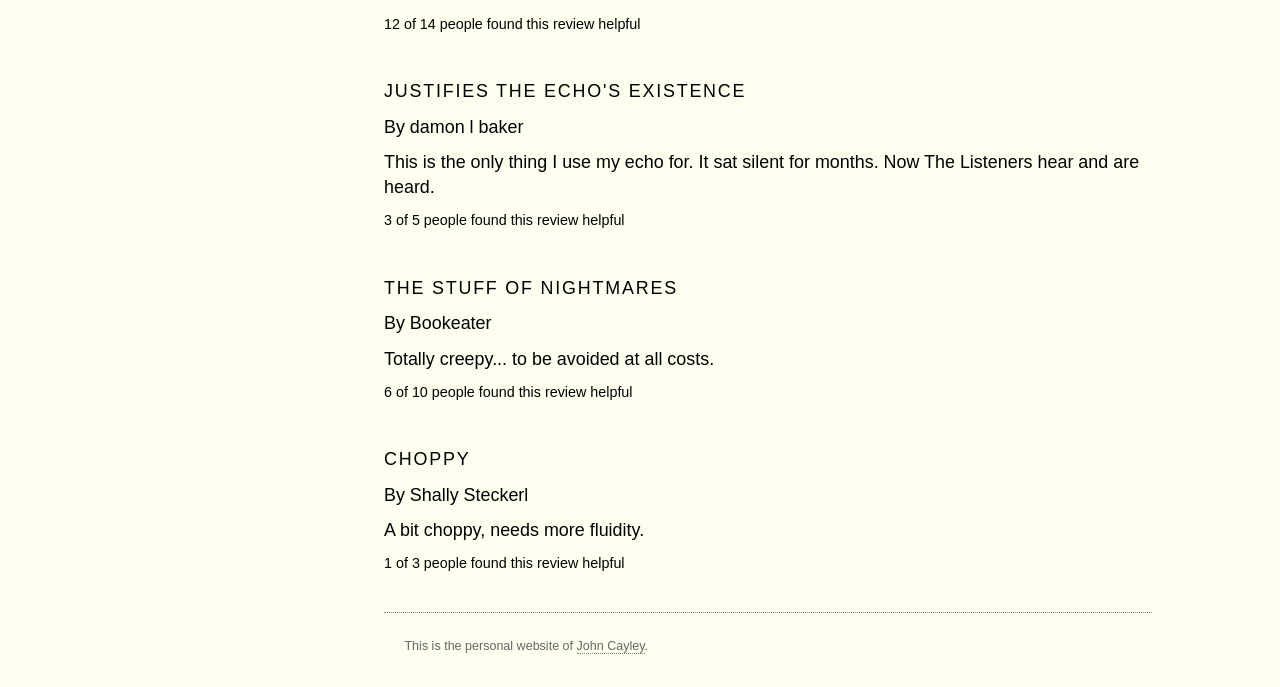Please provide a one-word or short phrase answer to the question:
What is the format of the reviews on this webpage?

Text